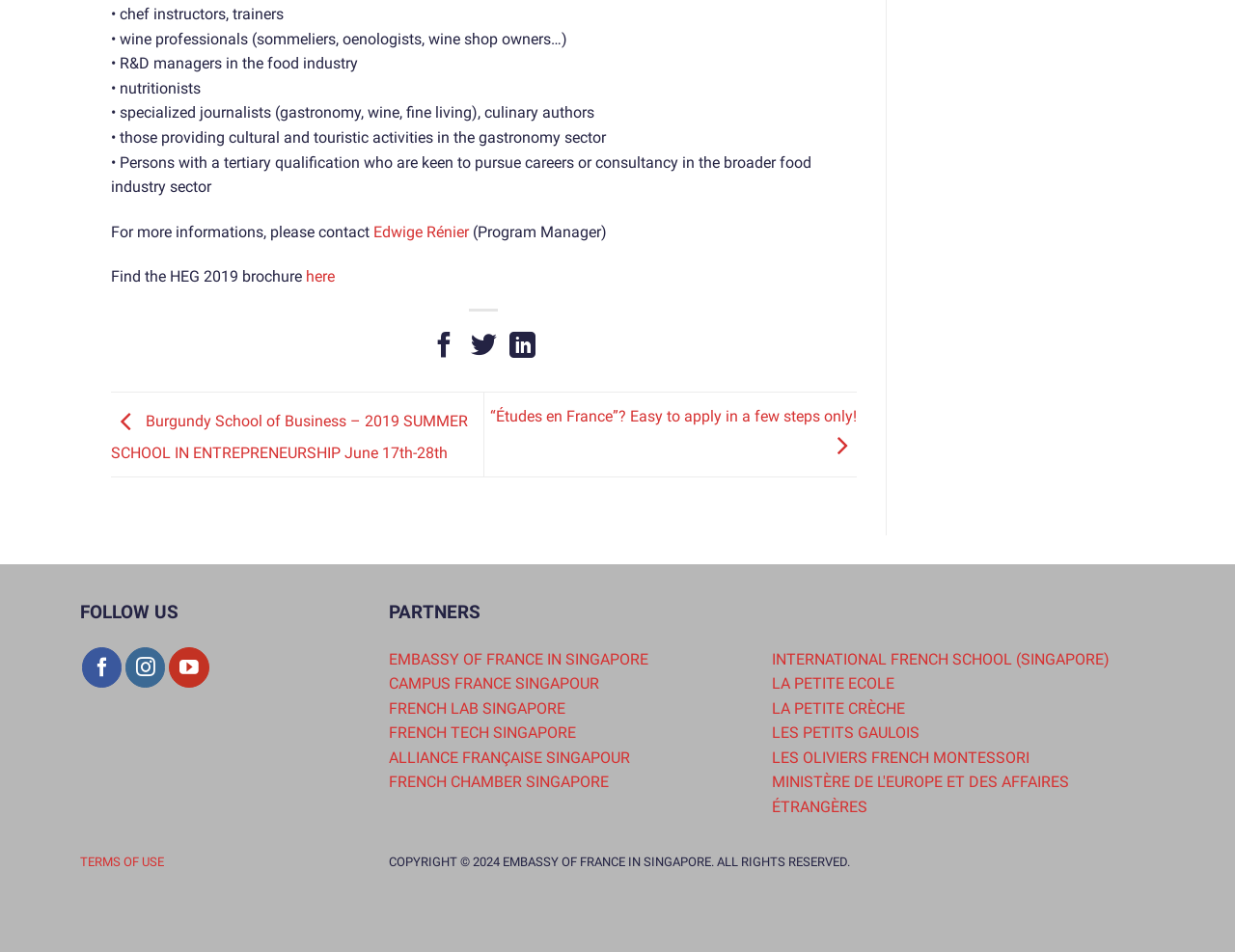What is the copyright information mentioned on the webpage?
Look at the webpage screenshot and answer the question with a detailed explanation.

The webpage mentions 'COPYRIGHT 2024 EMBASSY OF FRANCE IN SINGAPORE. ALL RIGHTS RESERVED.', indicating that the content on the webpage is copyrighted by the Embassy of France in Singapore and all rights are reserved.